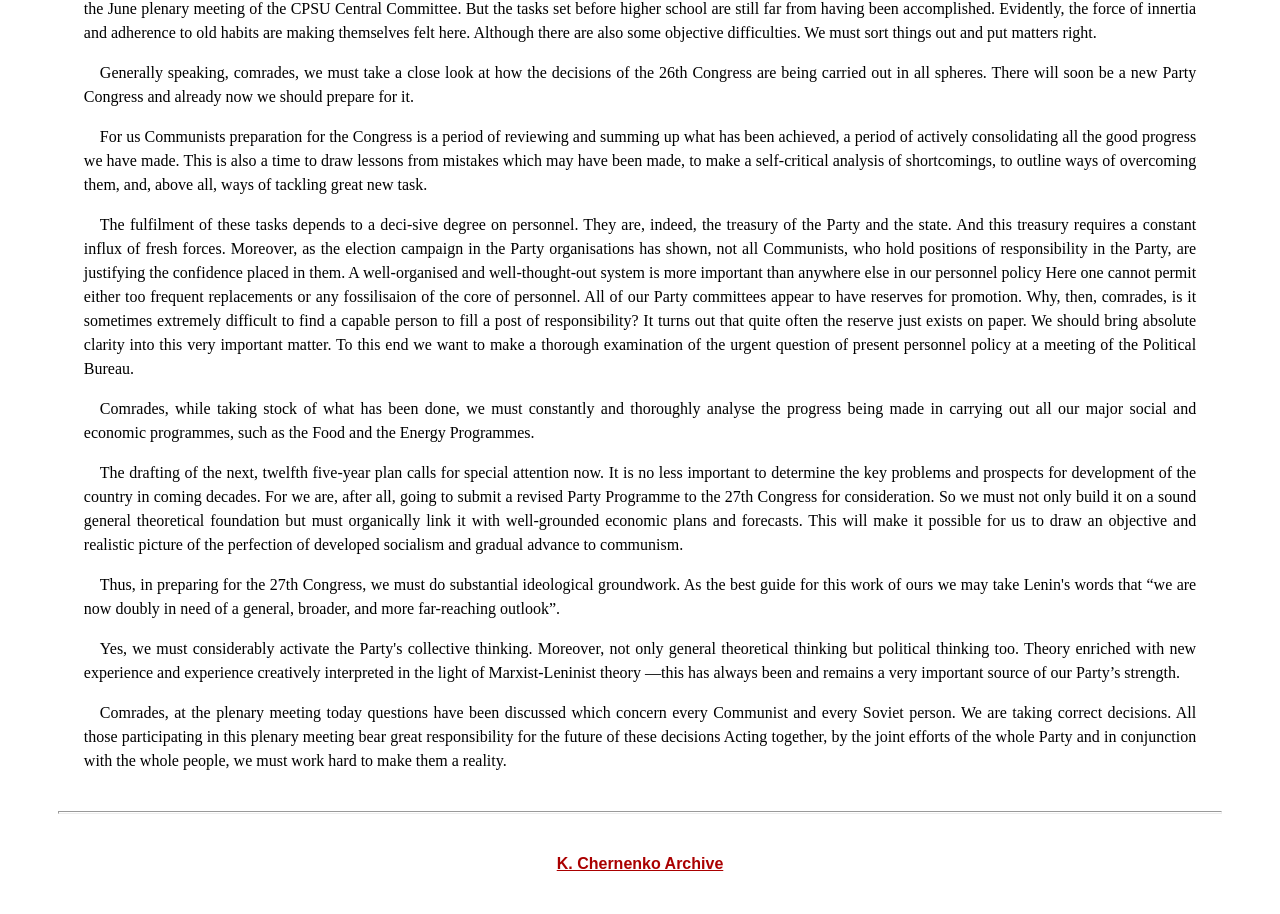What is being planned for the 27th Congress?
From the screenshot, supply a one-word or short-phrase answer.

Submission of a revised Party Programme